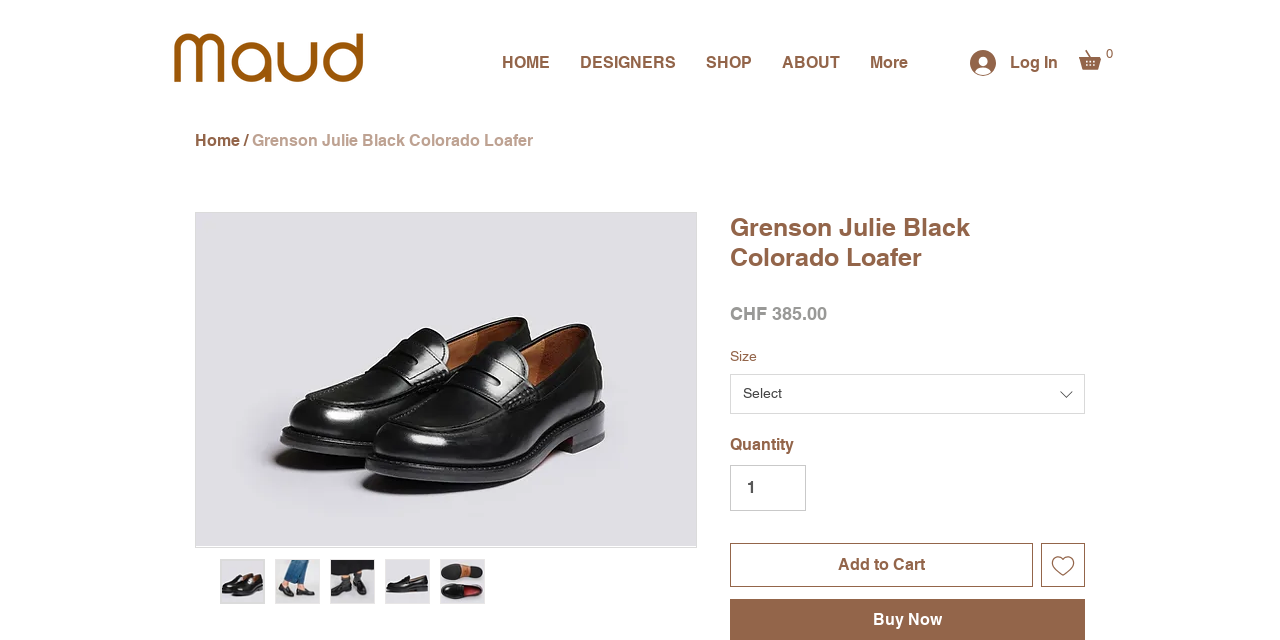Please determine the bounding box coordinates of the element's region to click for the following instruction: "Click the 'Add to Cart' button".

[0.57, 0.848, 0.807, 0.917]